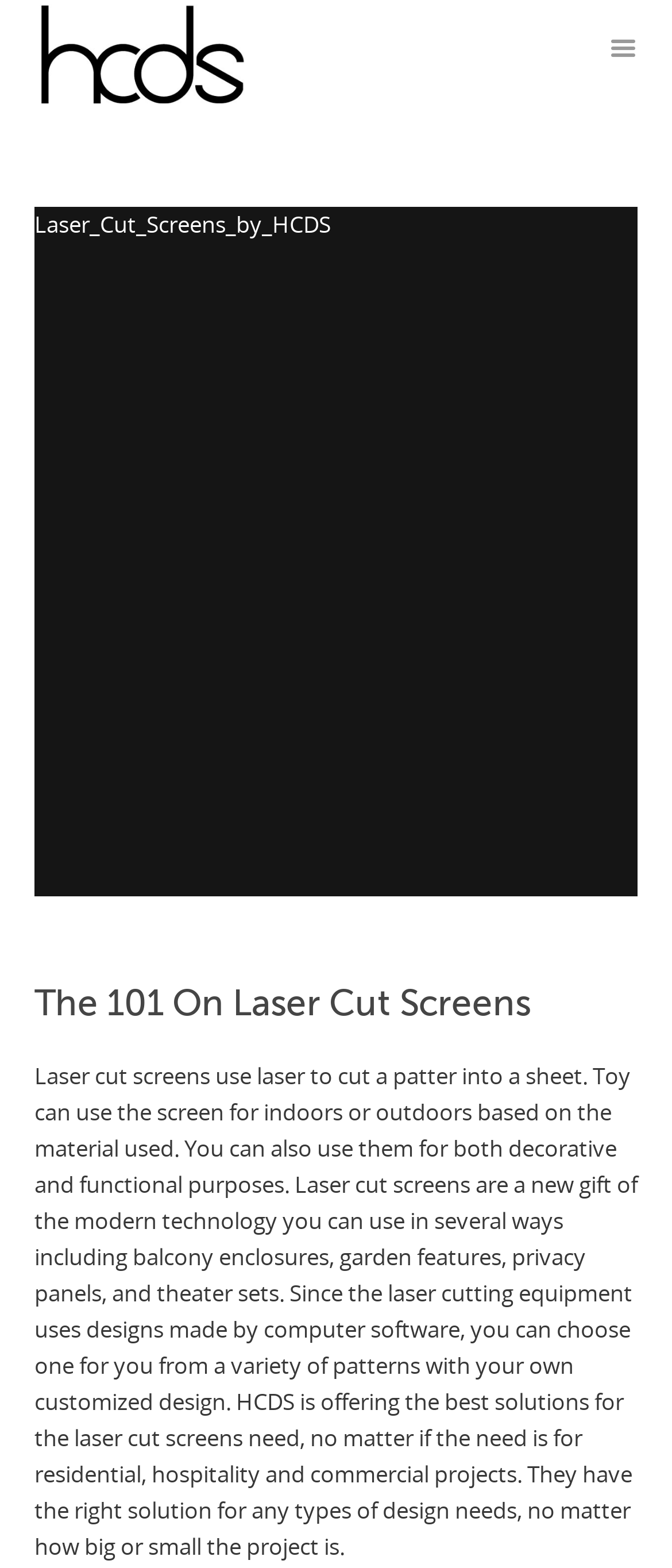Answer the following query with a single word or phrase:
What is the material used to make laser cut screens?

Sheet